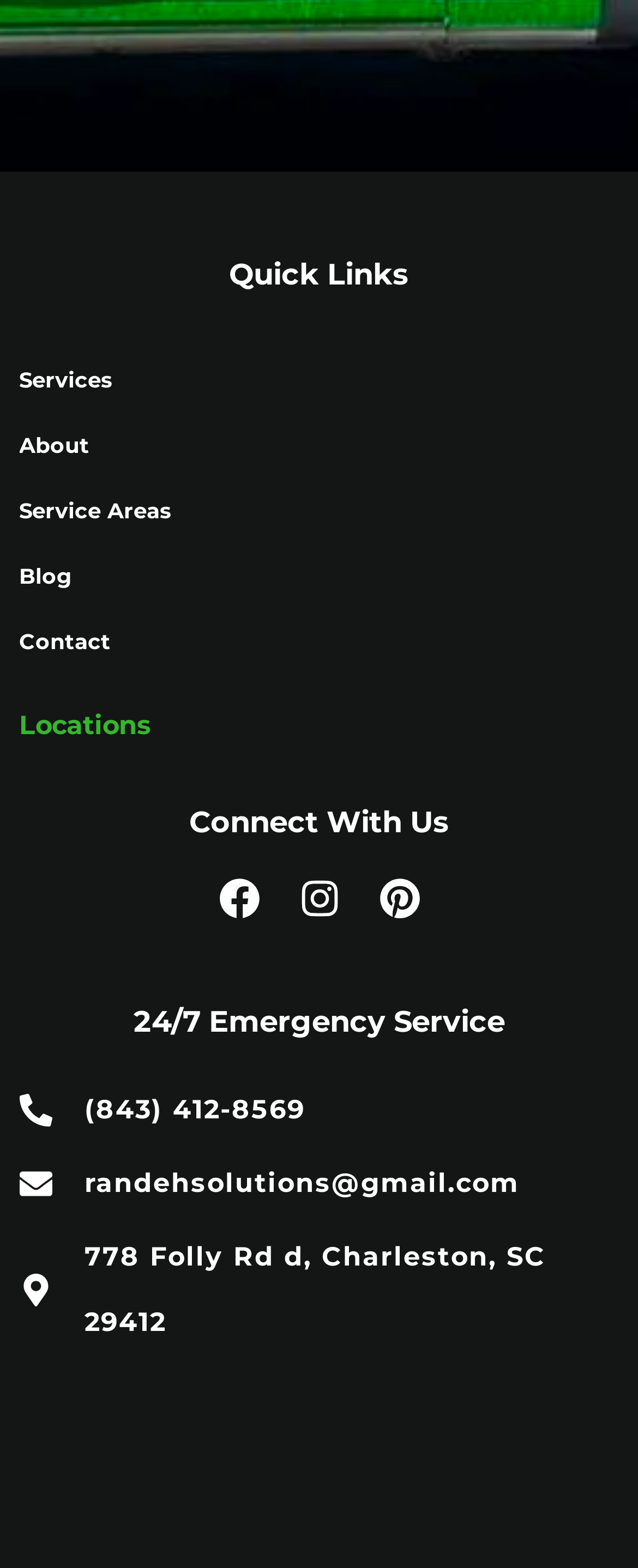What is the company's emergency service phone number?
Please provide a single word or phrase as your answer based on the screenshot.

(843) 412-8569